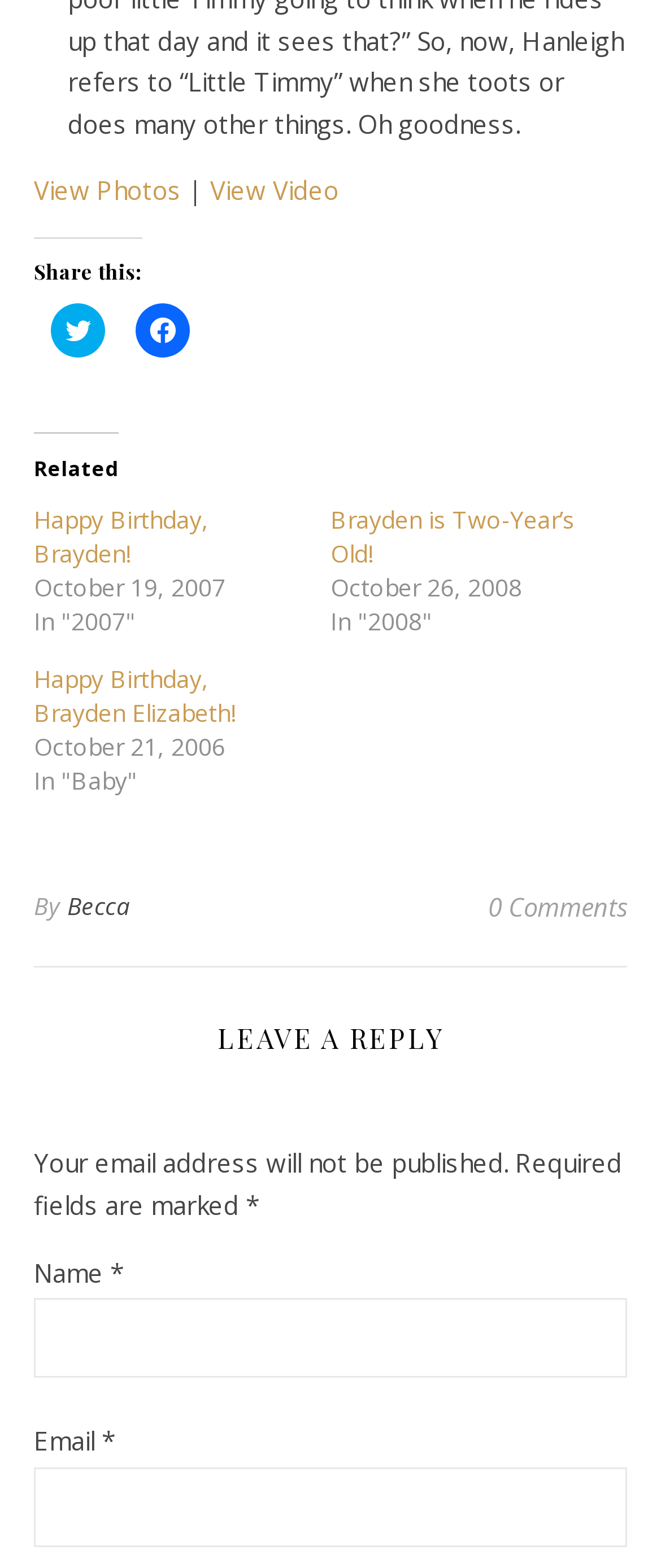What is the topic of the related links?
Please provide a comprehensive answer to the question based on the webpage screenshot.

The related links have titles such as 'Happy Birthday, Brayden!' and 'Brayden is Two-Year’s Old!', indicating that they are related to Brayden's birthdays.